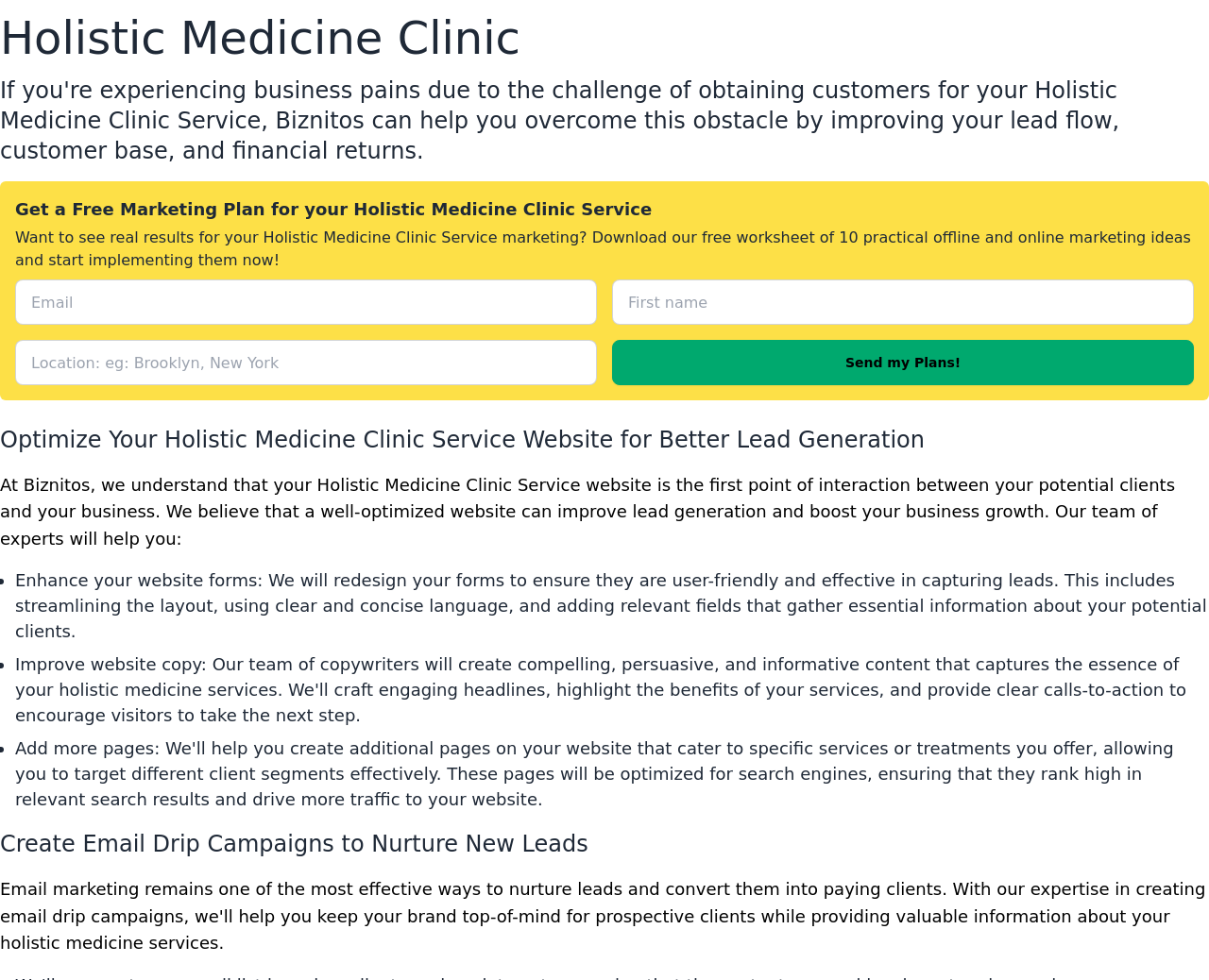Utilize the details in the image to give a detailed response to the question: What is the purpose of the 'Create Email Drip Campaigns' section?

The 'Create Email Drip Campaigns' section appears to be a service offered by Biznitos to help Holistic Medicine Clinic Services nurture new leads, as stated in the heading 'Create Email Drip Campaigns to Nurture New Leads'.